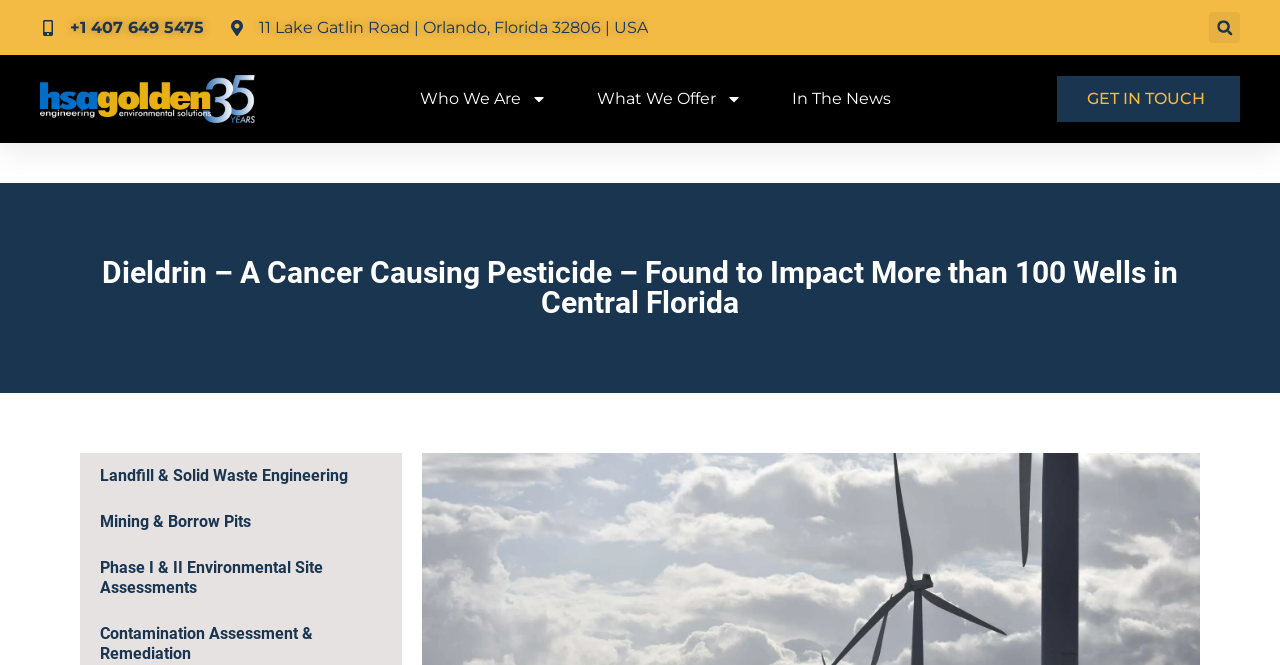Pinpoint the bounding box coordinates of the clickable area needed to execute the instruction: "search for something". The coordinates should be specified as four float numbers between 0 and 1, i.e., [left, top, right, bottom].

[0.945, 0.018, 0.969, 0.065]